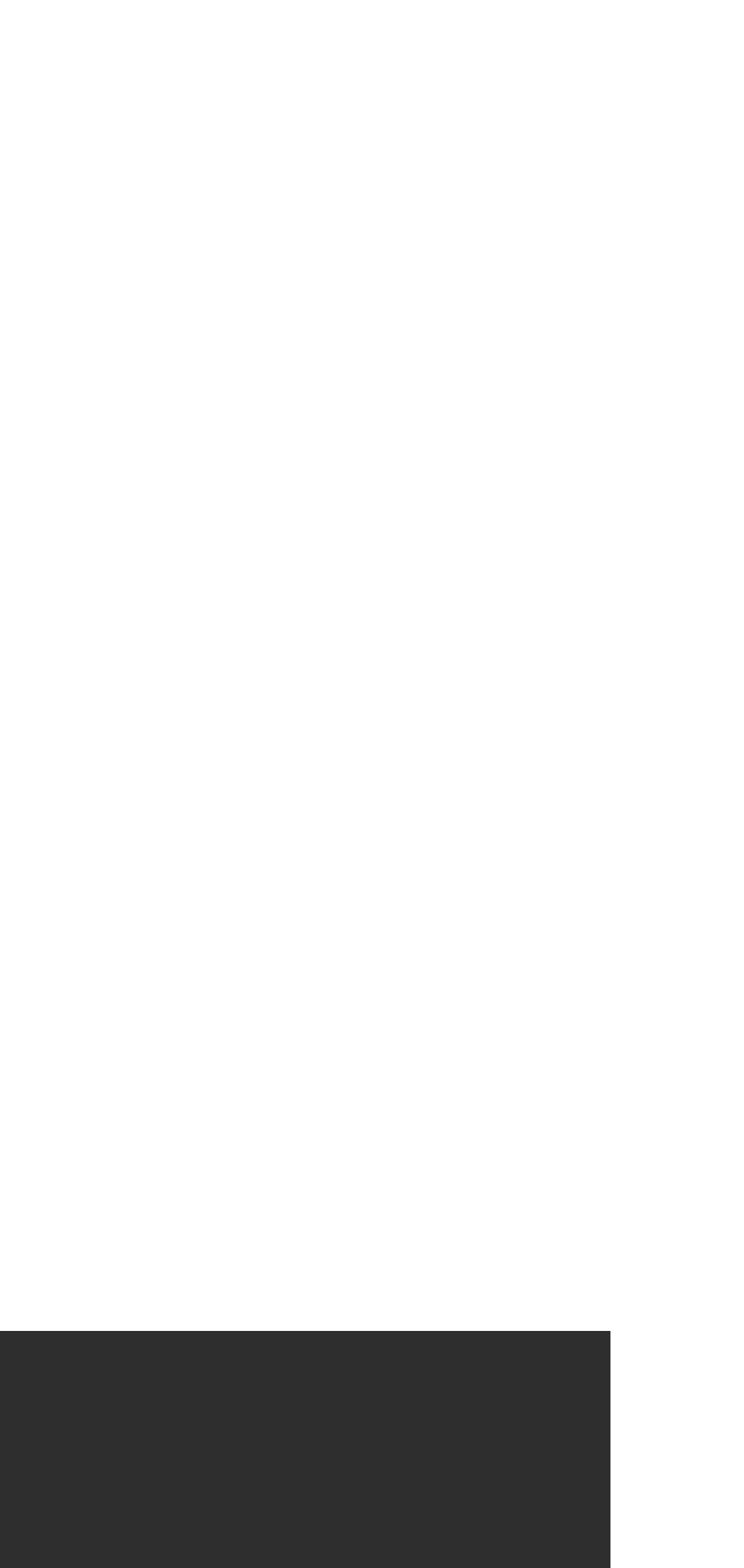Please provide the bounding box coordinates for the UI element as described: "02920854860". The coordinates must be four floats between 0 and 1, represented as [left, top, right, bottom].

[0.241, 0.769, 0.467, 0.792]